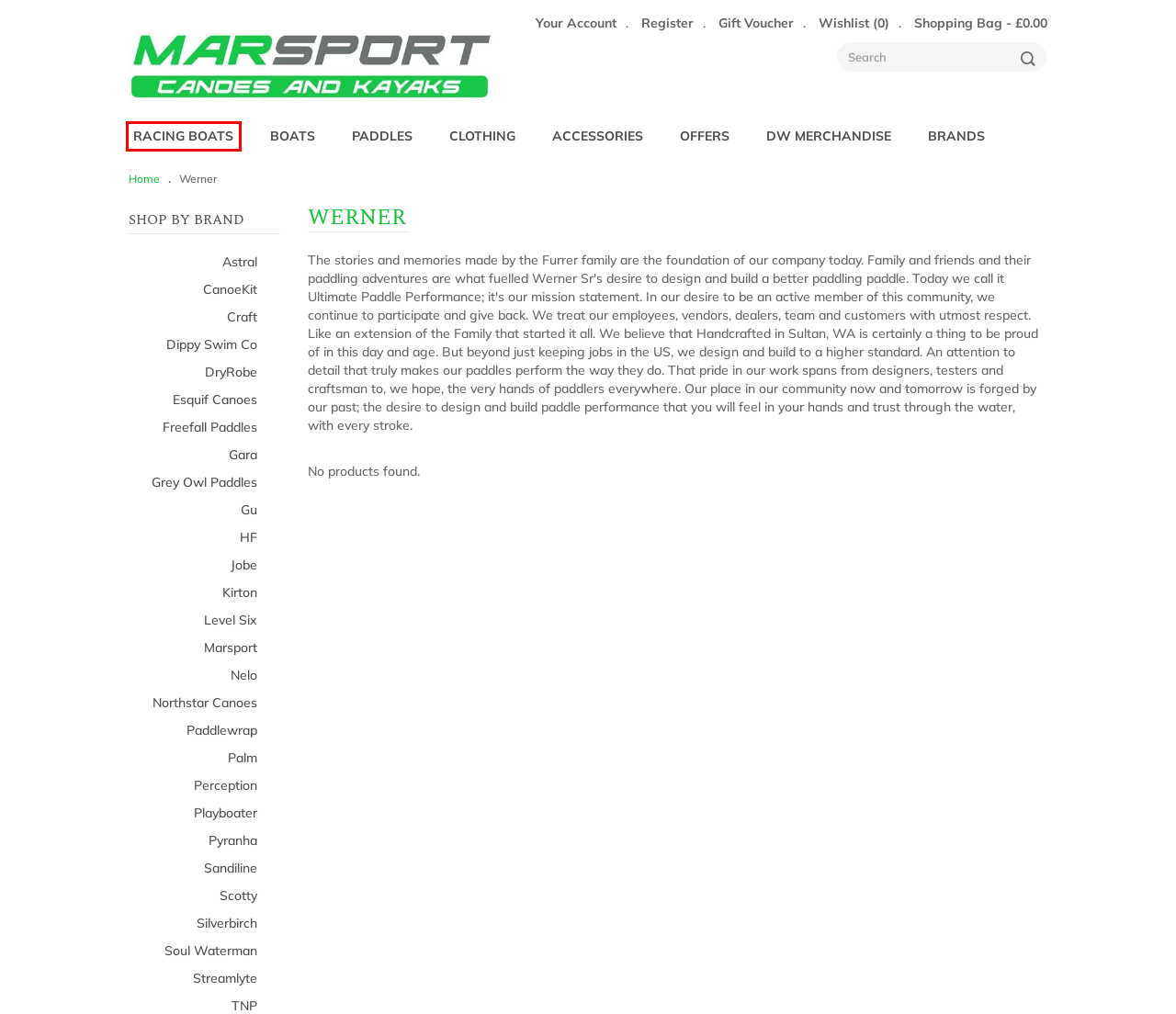Given a webpage screenshot featuring a red rectangle around a UI element, please determine the best description for the new webpage that appears after the element within the bounding box is clicked. The options are:
A. Palm
B. Racing Boats
C. Freefall Paddles
D. Marsport
E. Accessories
F. Boats
G. Northstar Canoes
H. Pyranha

B